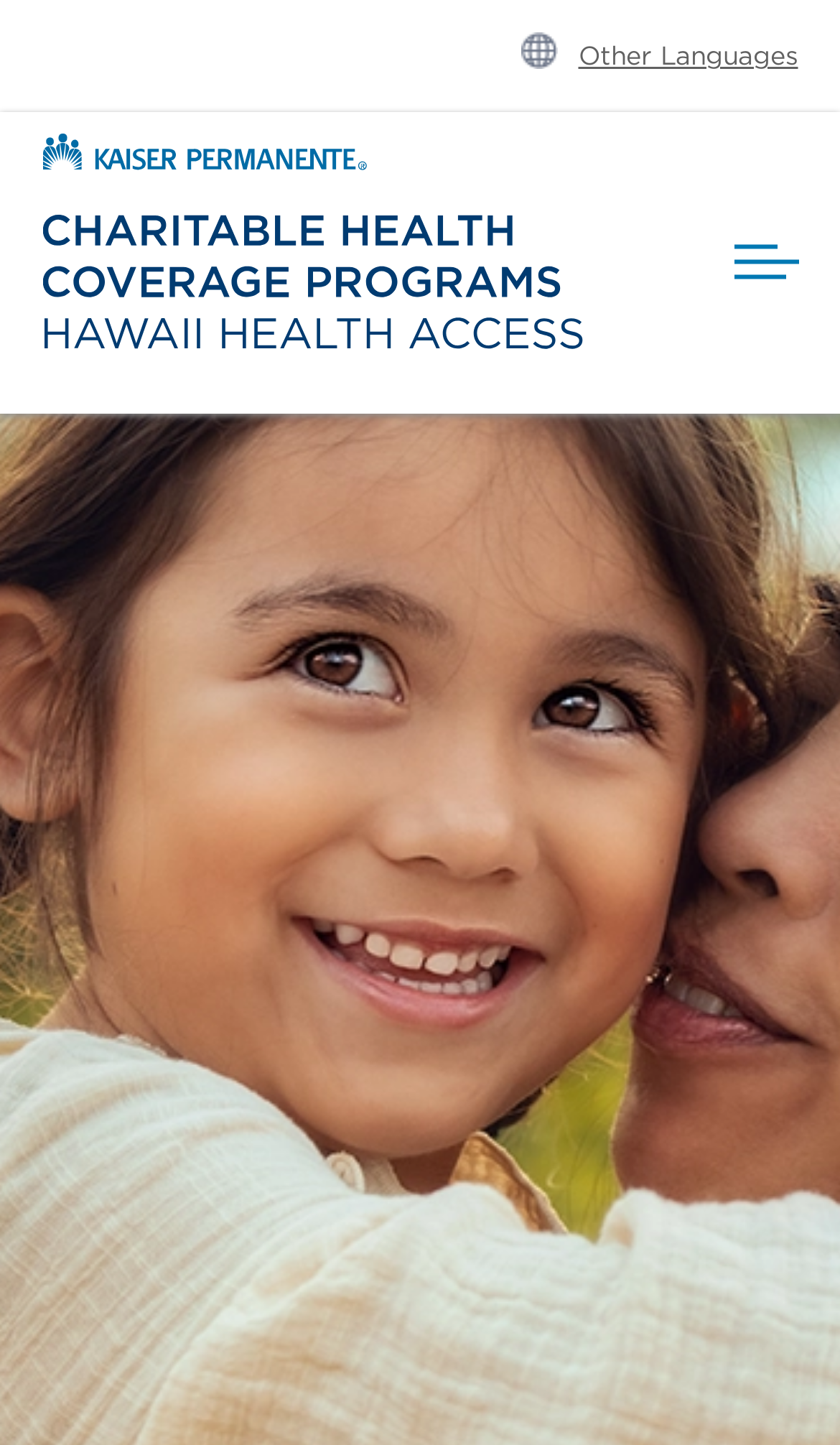What is the icon next to the language selection option? Analyze the screenshot and reply with just one word or a short phrase.

Globe icon